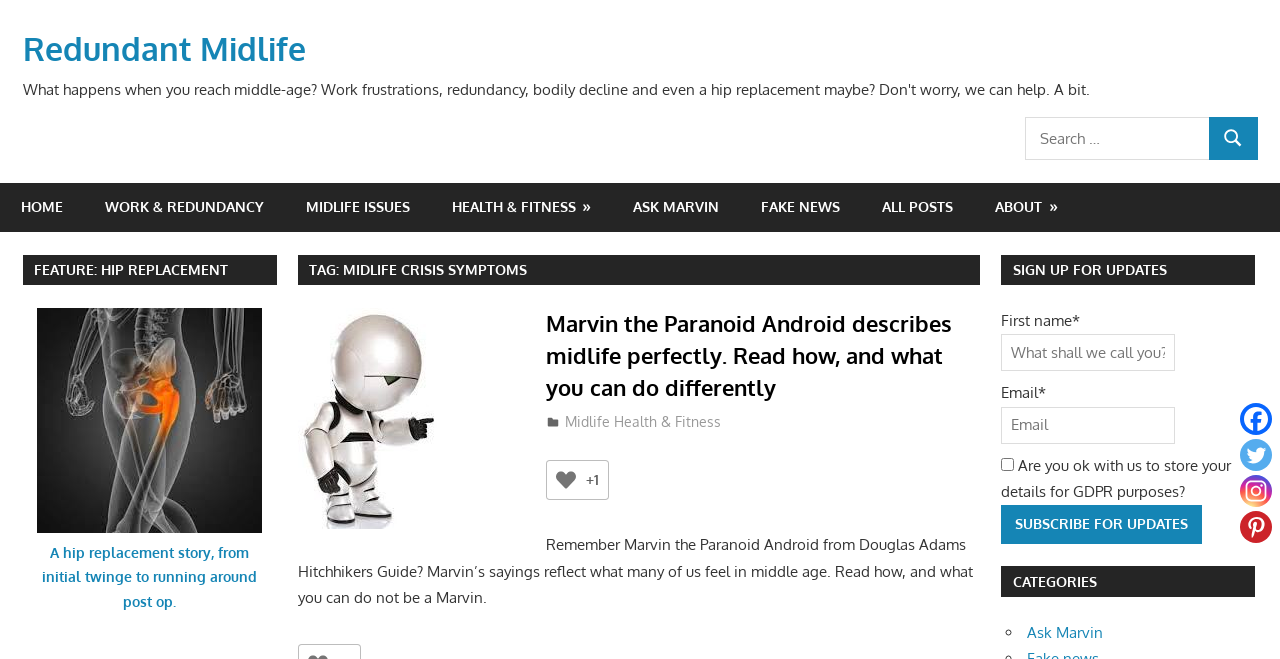What is the category of the article 'HIP REPLACEMENT'?
Can you provide a detailed and comprehensive answer to the question?

The article 'HIP REPLACEMENT' is categorized under 'Health & Fitness', which is indicated by the link 'Midlife Health & Fitness' below the article's heading.